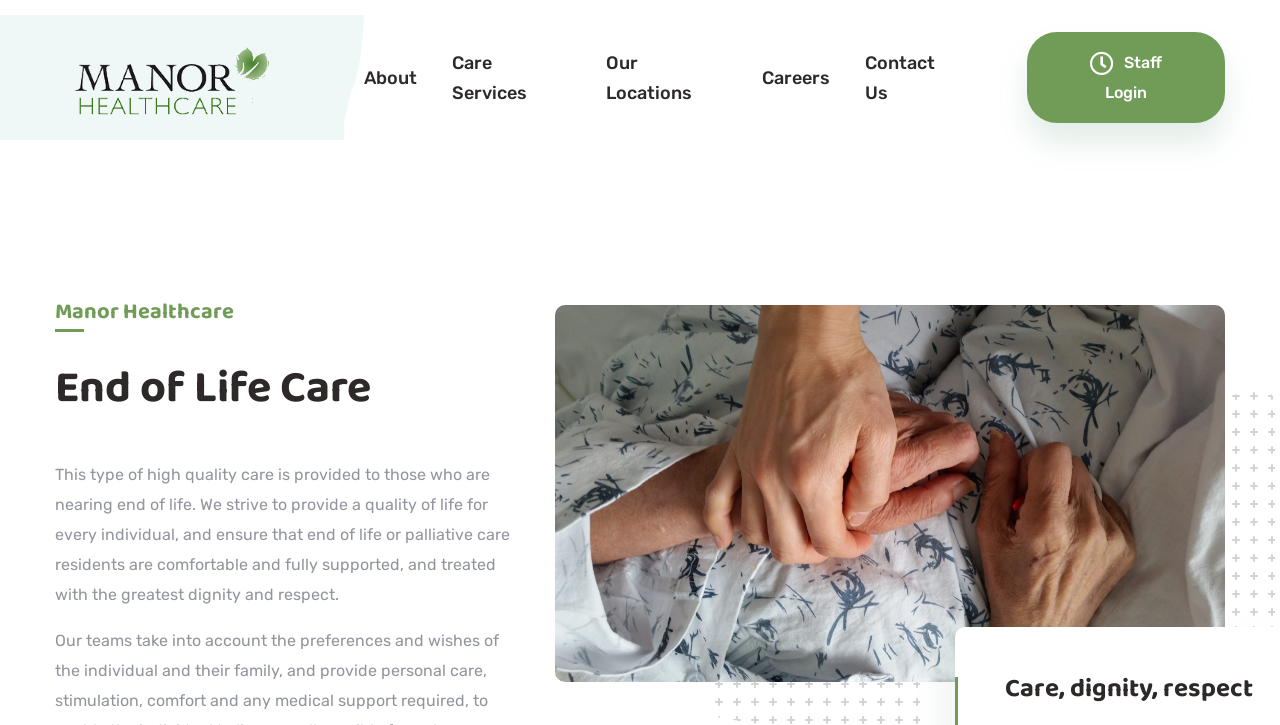Articulate a detailed summary of the webpage's content and design.

The webpage is about Manor Healthcare's End of Life Care services. At the top left corner, there is a logo of Manor Healthcare, accompanied by a link to the logo. Next to the logo, there are several navigation links, including "About", "Care Services", "Our Locations", "Careers", and "Contact Us", which are aligned horizontally. 

On the top right corner, there is a staff login link. Below the navigation links, the title "Manor Healthcare" is displayed prominently. The main heading "End of Life Care" is centered below the title, followed by a brief description of the service, which explains that it provides high-quality care to individuals nearing the end of life, ensuring their comfort, dignity, and respect.

To the right of the description, there is a large image depicting a heartwarming scene of end-of-life care, showing a family member holding an elderly person's hand in a hospital setting. At the bottom of the page, there is a heading "Care, dignity, respect", which seems to be a slogan or a tagline for the service.